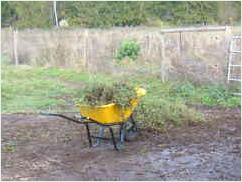Provide a comprehensive description of the image.

The image depicts a yellow wheelbarrow filled to the brim with overgrown vegetation and debris. The wheelbarrow, positioned on a muddy surface, showcases the remnants of yard maintenance or gardening work. In the background, a fence encloses a patch of untended land with tall grasses and shrubs, suggesting that the area may require further attention and care. The overall scene conveys the theme of pasture management and restoration, highlighting the efforts needed to reclaim a space that has suffered from neglect.